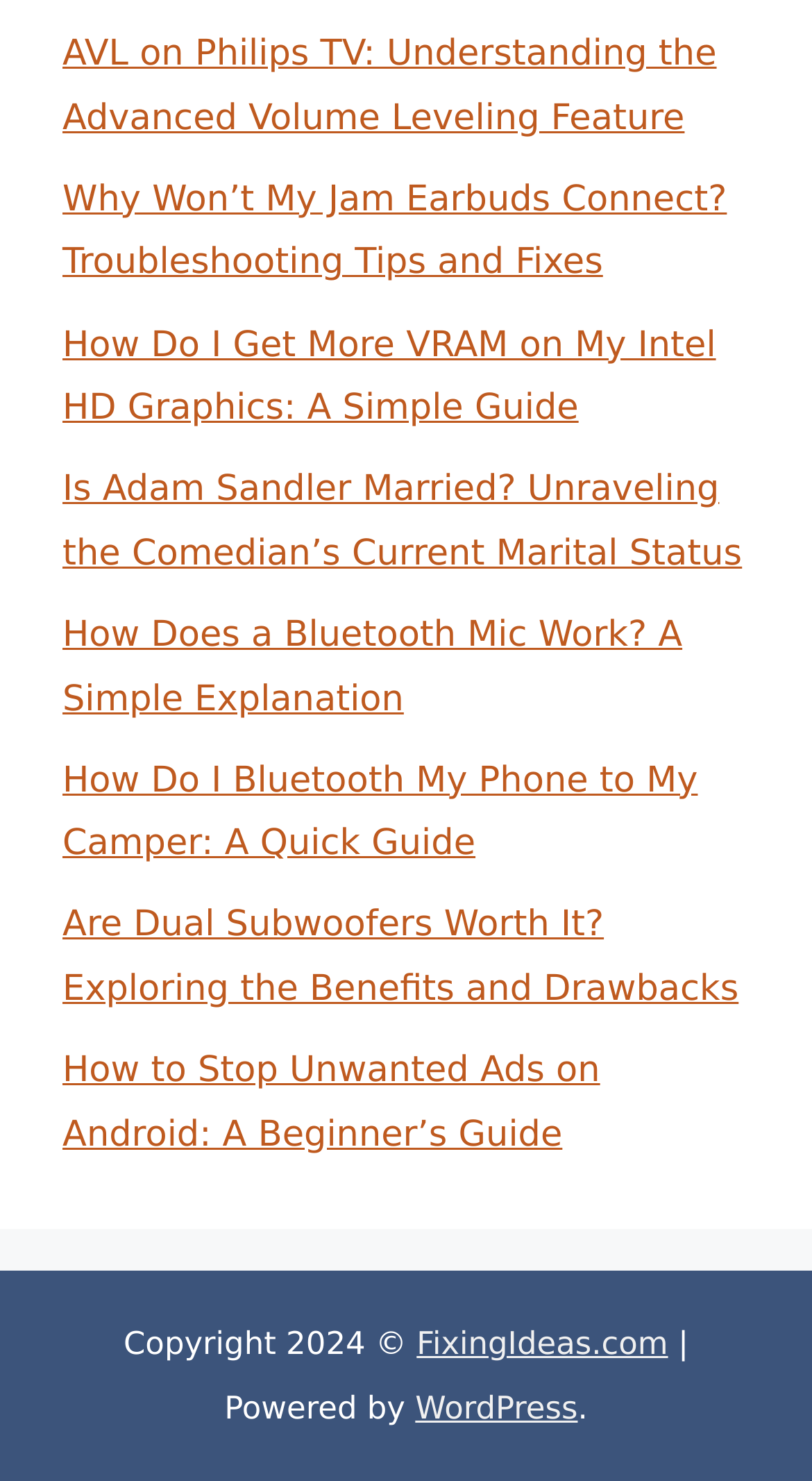Provide a one-word or one-phrase answer to the question:
How many StaticText elements are on the webpage?

2